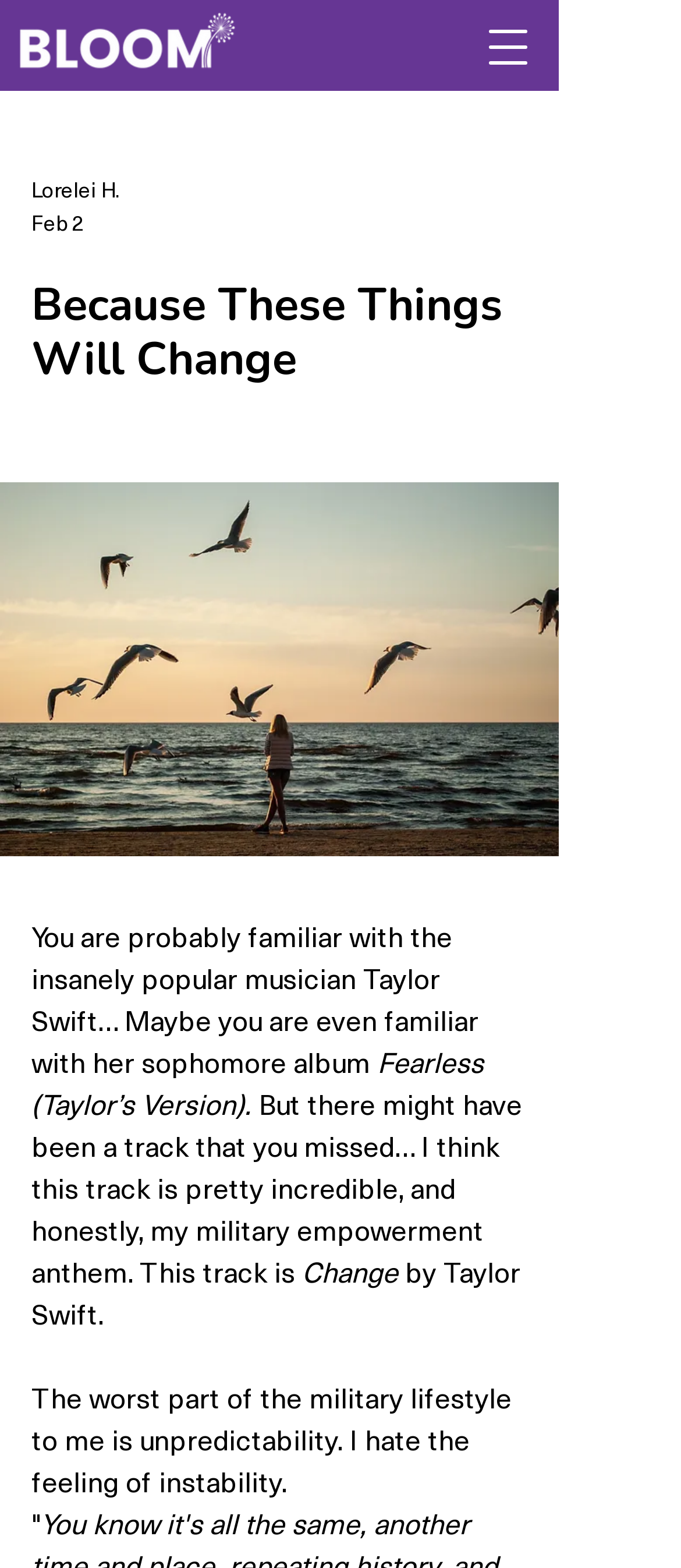Using the provided element description: "Lorelei H.", determine the bounding box coordinates of the corresponding UI element in the screenshot.

[0.046, 0.112, 0.177, 0.133]